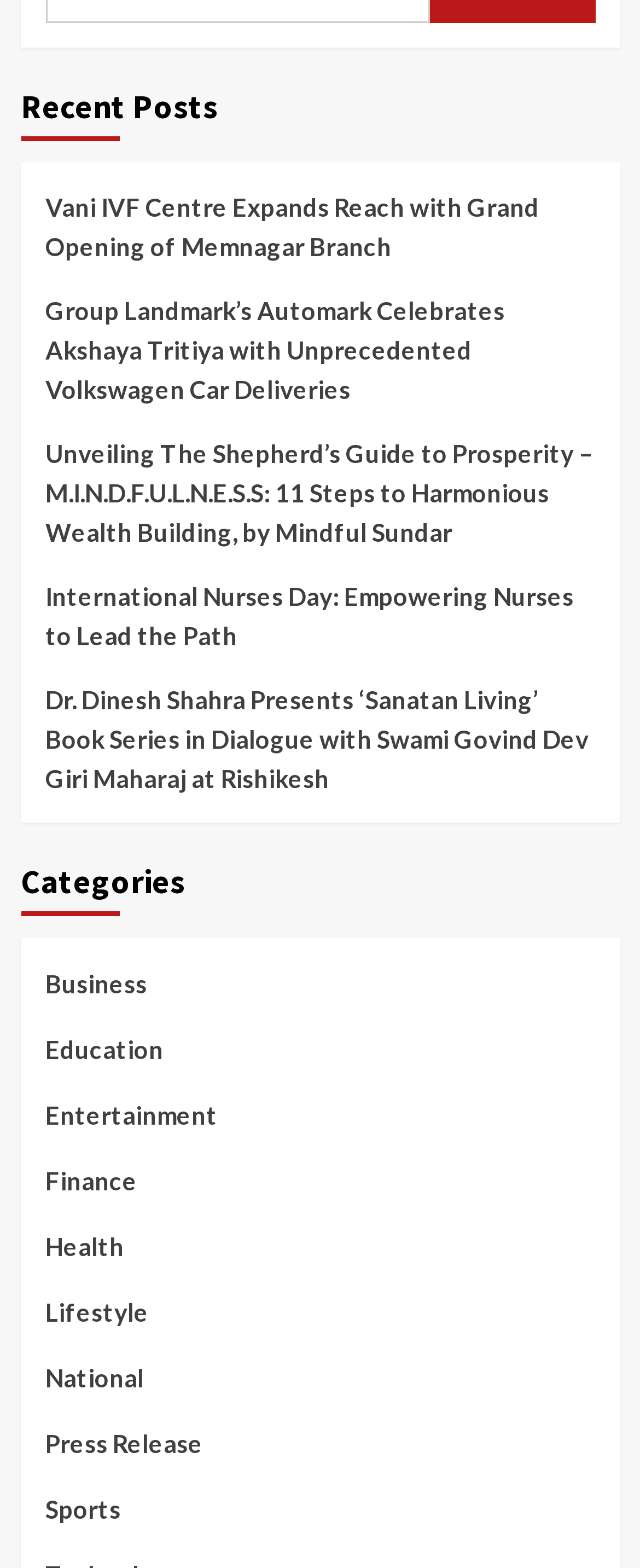How many categories are listed?
Please provide a detailed and comprehensive answer to the question.

I counted the number of links under the 'Categories' heading, which are 'Business', 'Education', 'Entertainment', 'Finance', 'Health', 'Lifestyle', 'National', 'Press Release', and 'Sports'. There are 9 categories in total.